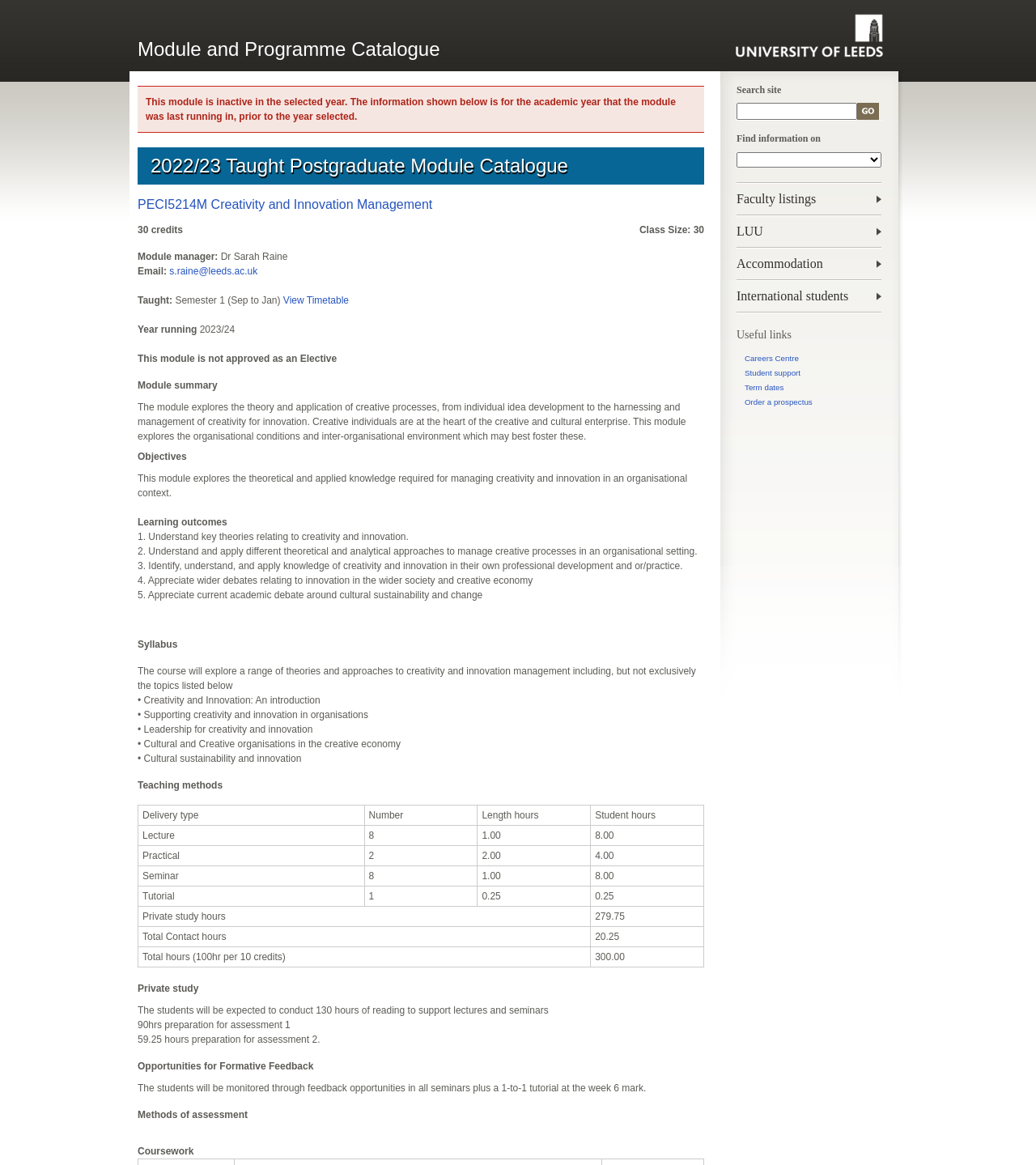Determine the bounding box coordinates of the UI element described below. Use the format (top-left x, top-left y, bottom-right x, bottom-right y) with floating point numbers between 0 and 1: Careers Centre

[0.711, 0.304, 0.771, 0.312]